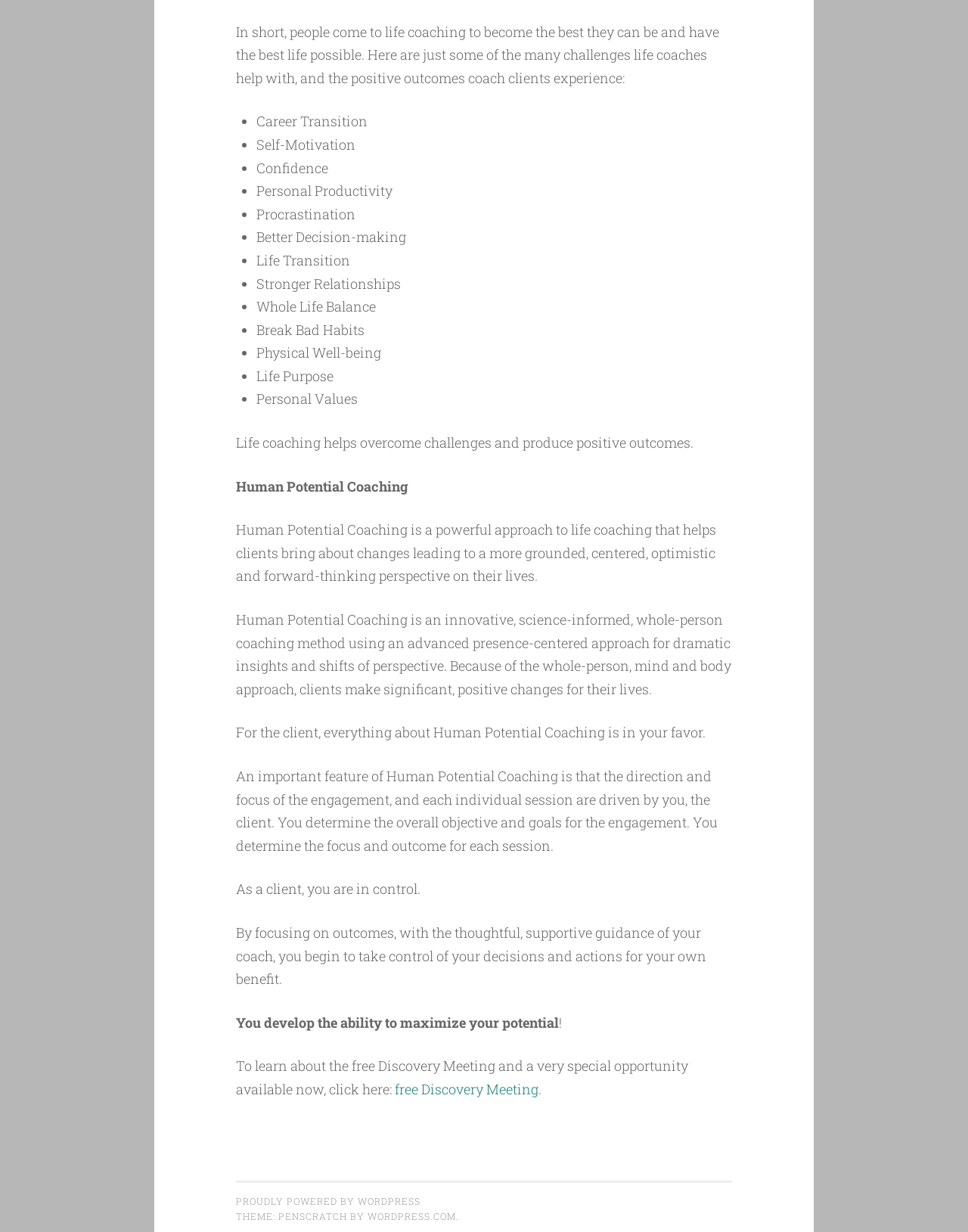Provide your answer in a single word or phrase: 
What is Human Potential Coaching?

A powerful approach to life coaching